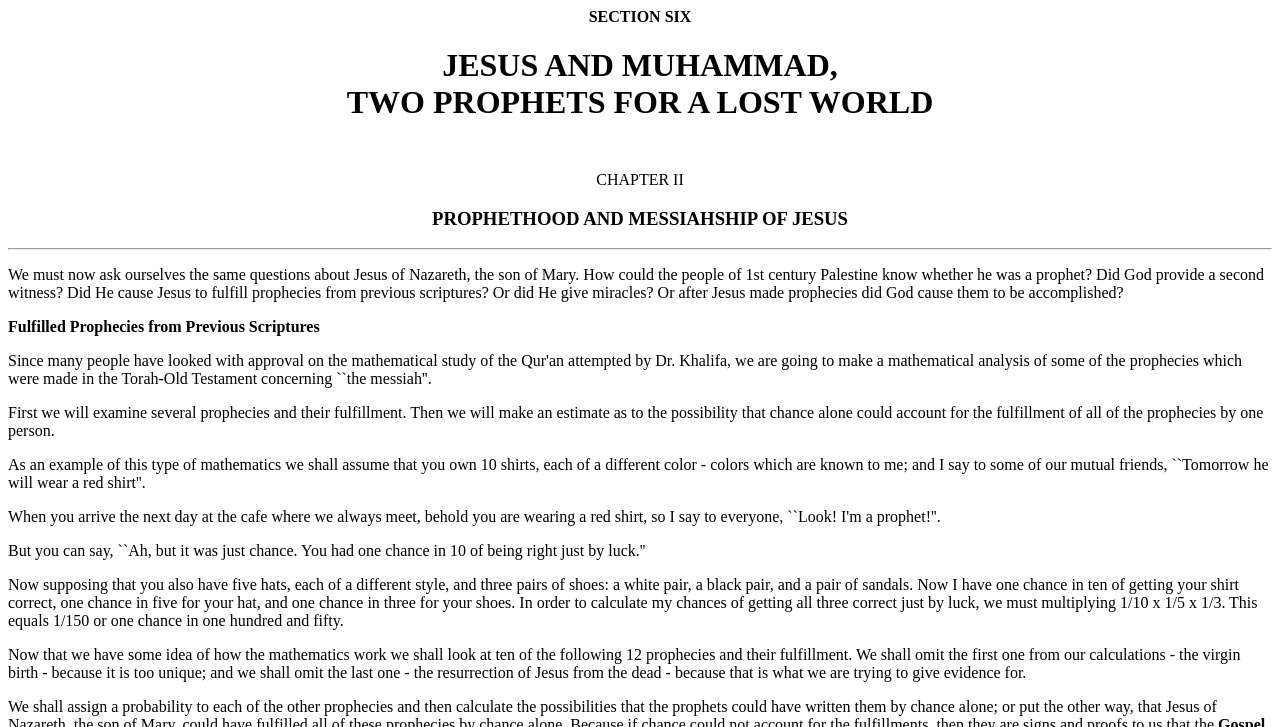How many prophecies will be examined in the webpage?
Utilize the information in the image to give a detailed answer to the question.

According to the webpage's content, it is stated that 'we shall look at ten of the following 12 prophecies and their fulfillment', which indicates that ten prophecies will be examined.